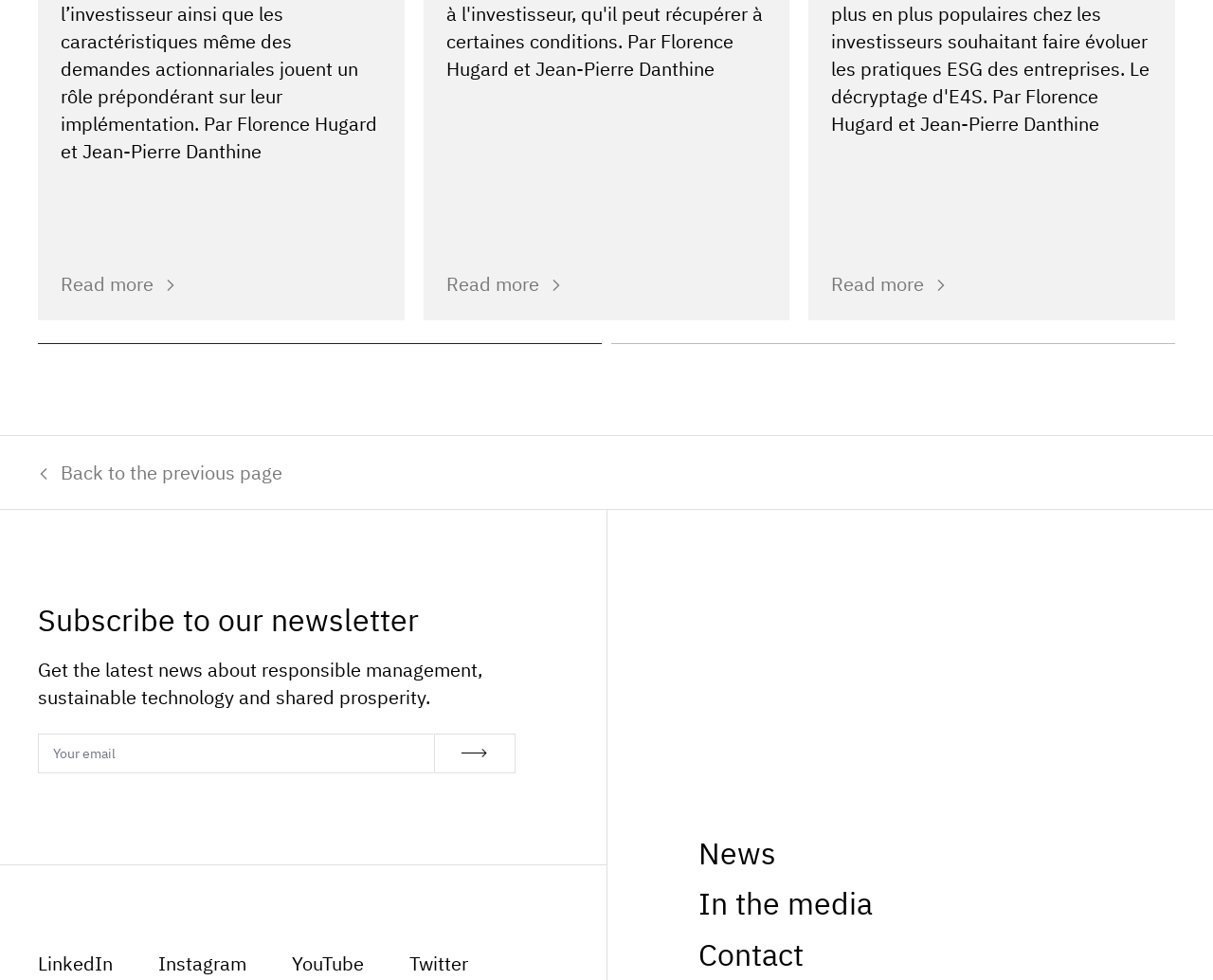Please specify the bounding box coordinates of the region to click in order to perform the following instruction: "Select the 'EN' language option".

None